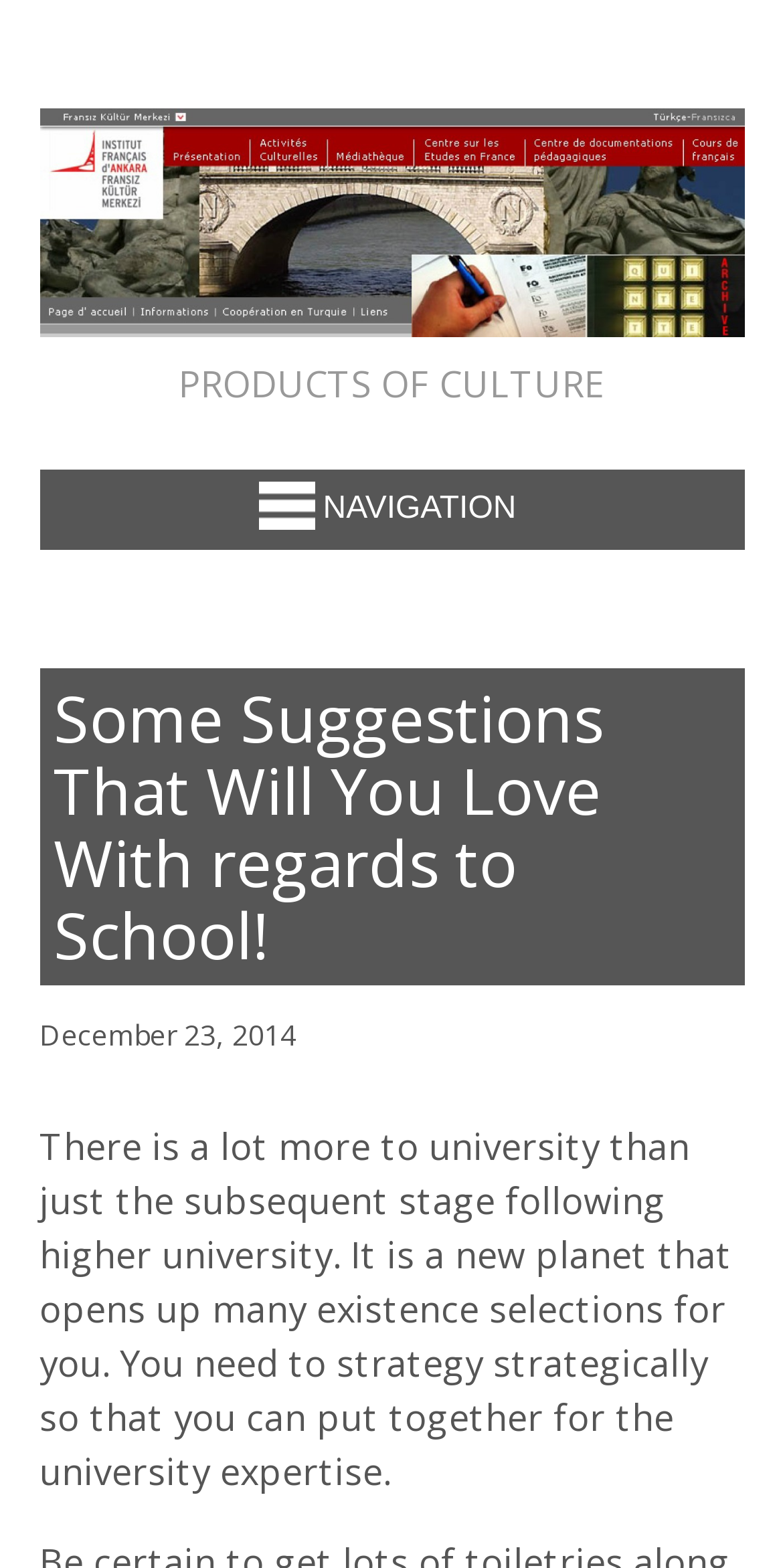What is the purpose of the button at the top? Examine the screenshot and reply using just one word or a brief phrase.

Toggle Navigation